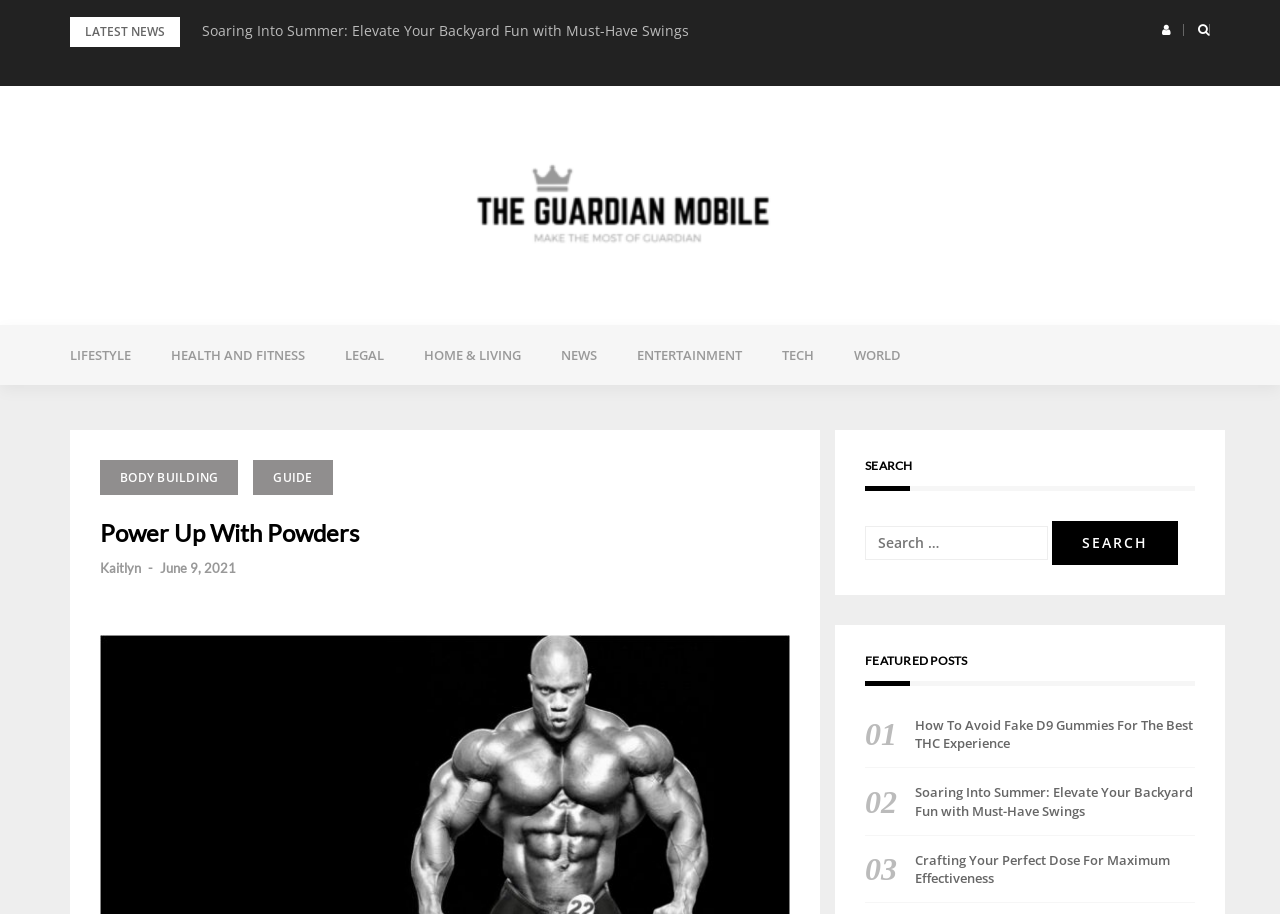Determine the bounding box coordinates of the section to be clicked to follow the instruction: "Click on the menu button". The coordinates should be given as four float numbers between 0 and 1, formatted as [left, top, right, bottom].

[0.898, 0.026, 0.924, 0.039]